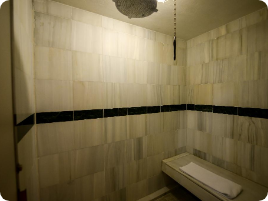Answer the question briefly using a single word or phrase: 
What color is the towel on the bench?

White